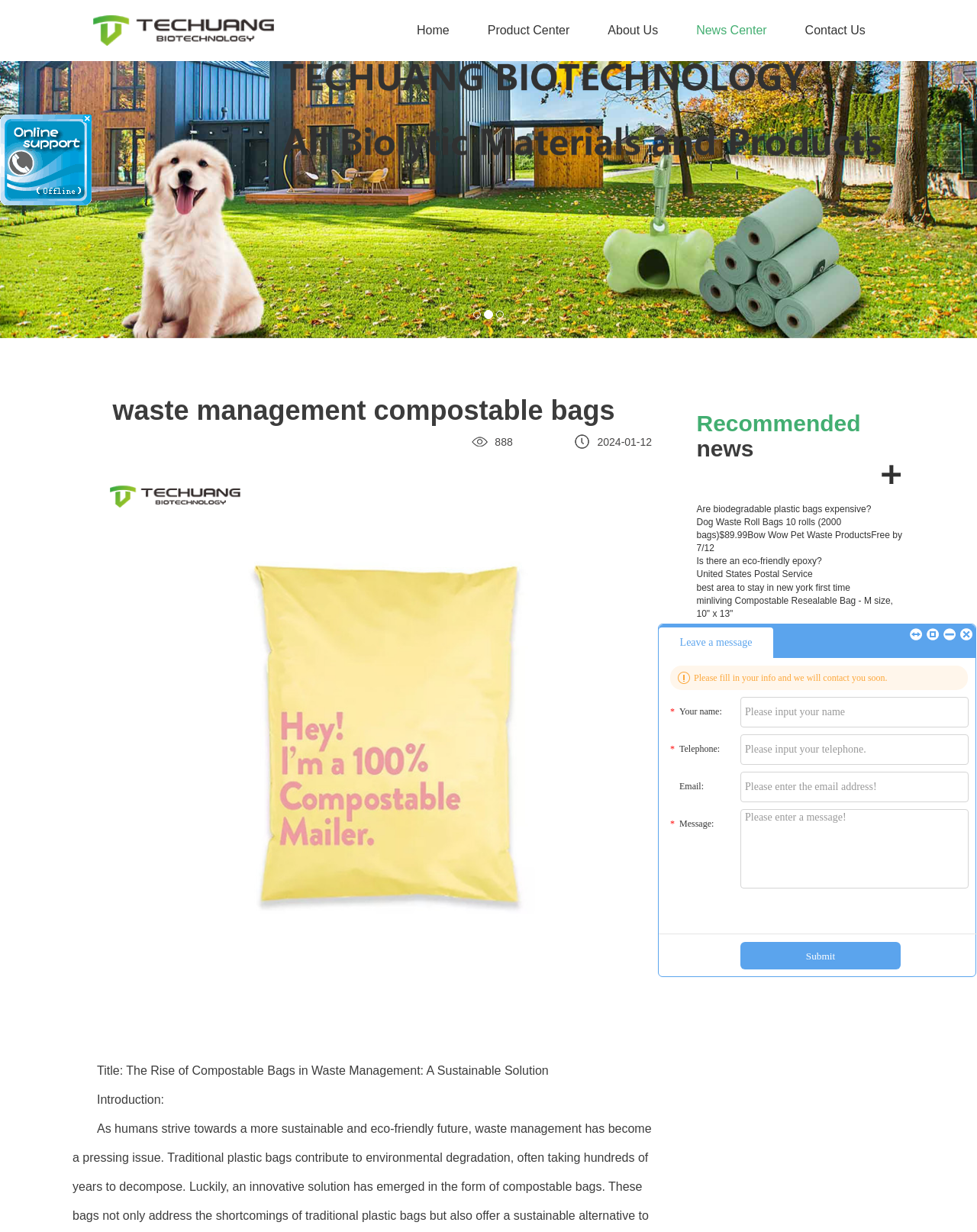Provide the bounding box coordinates for the area that should be clicked to complete the instruction: "Click the Home link".

[0.407, 0.0, 0.479, 0.05]